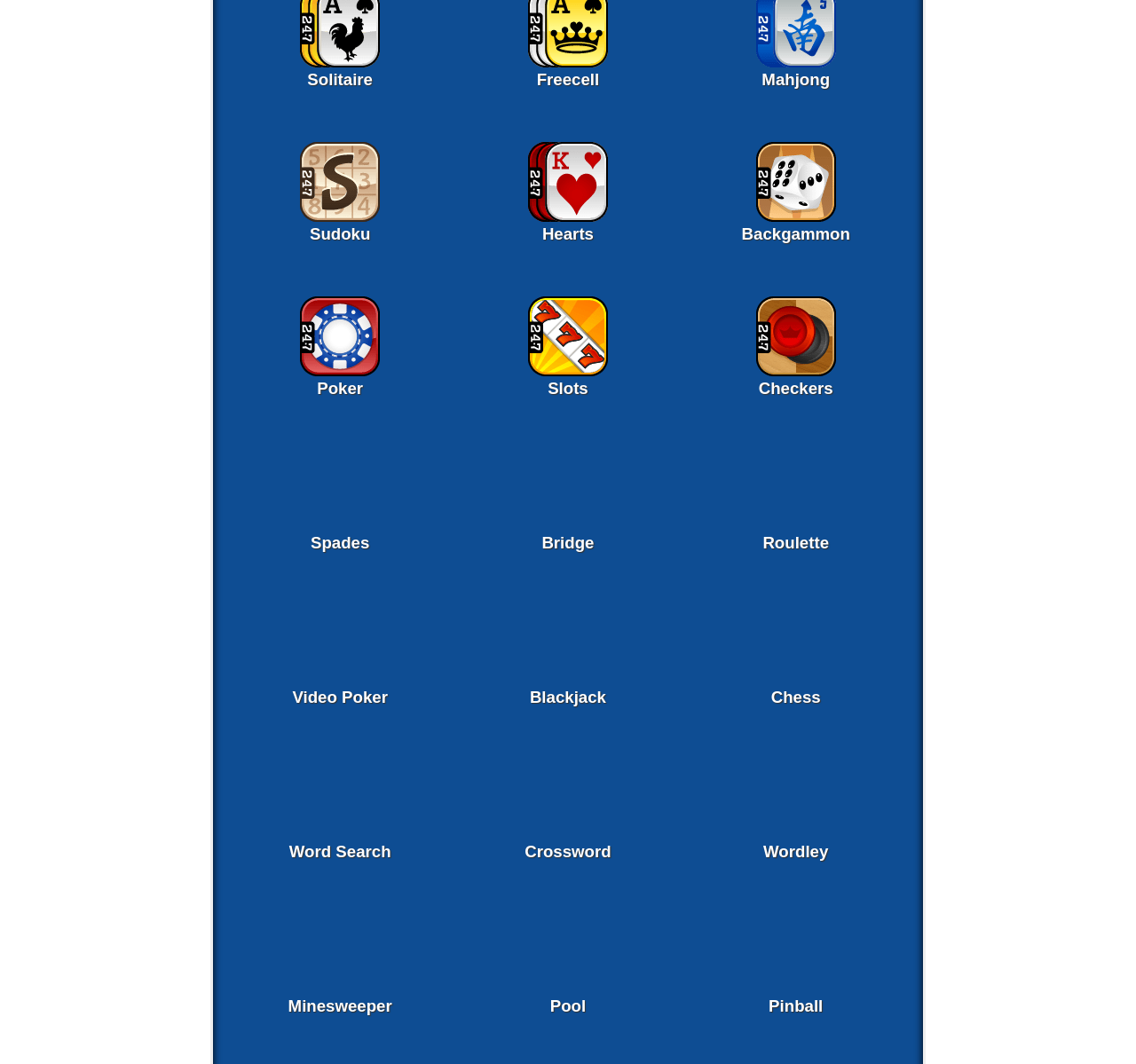Identify the bounding box coordinates for the element you need to click to achieve the following task: "Play Poker Game". The coordinates must be four float values ranging from 0 to 1, formatted as [left, top, right, bottom].

[0.264, 0.342, 0.335, 0.356]